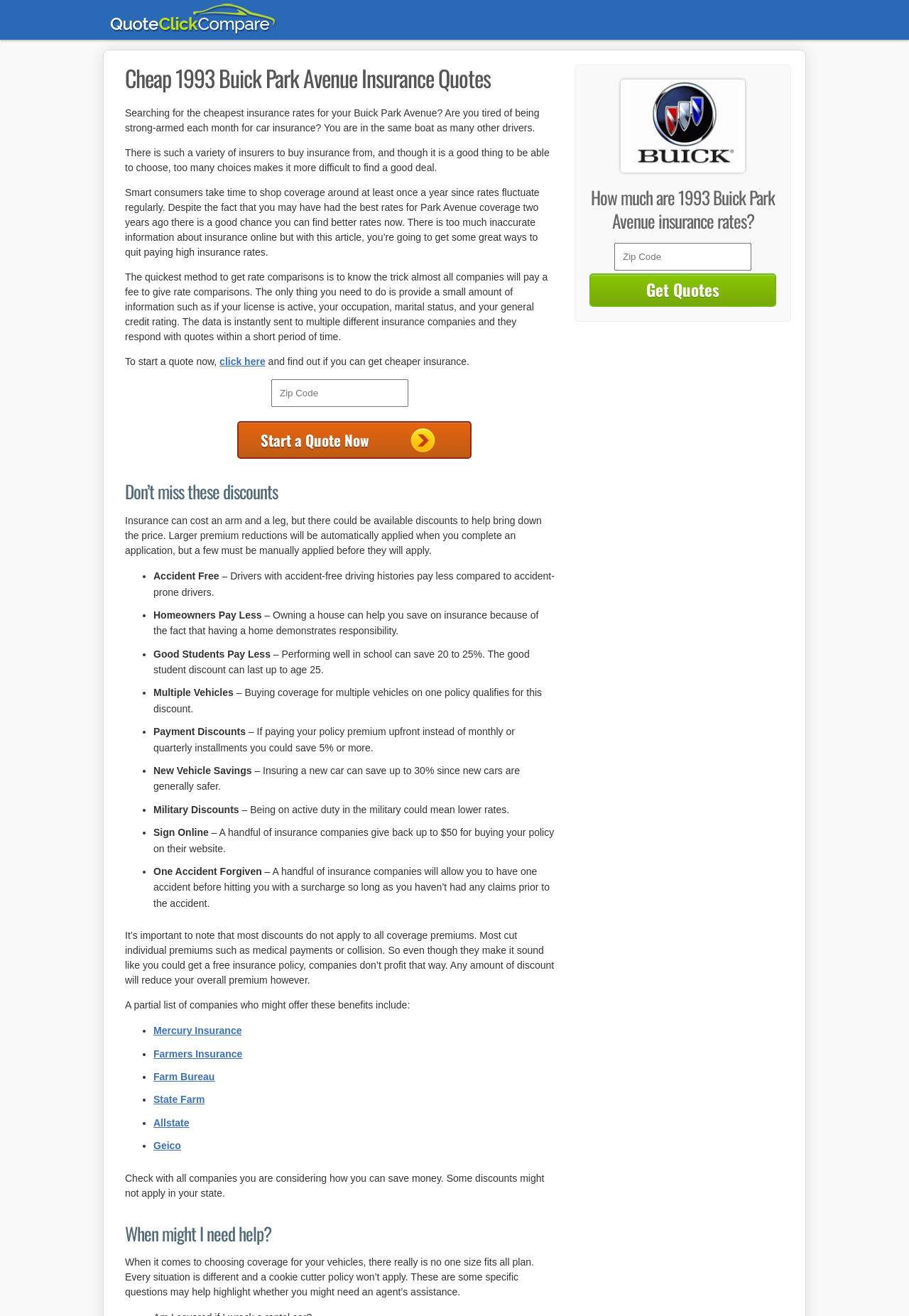Show me the bounding box coordinates of the clickable region to achieve the task as per the instruction: "Click the 'click here' link".

[0.241, 0.271, 0.292, 0.279]